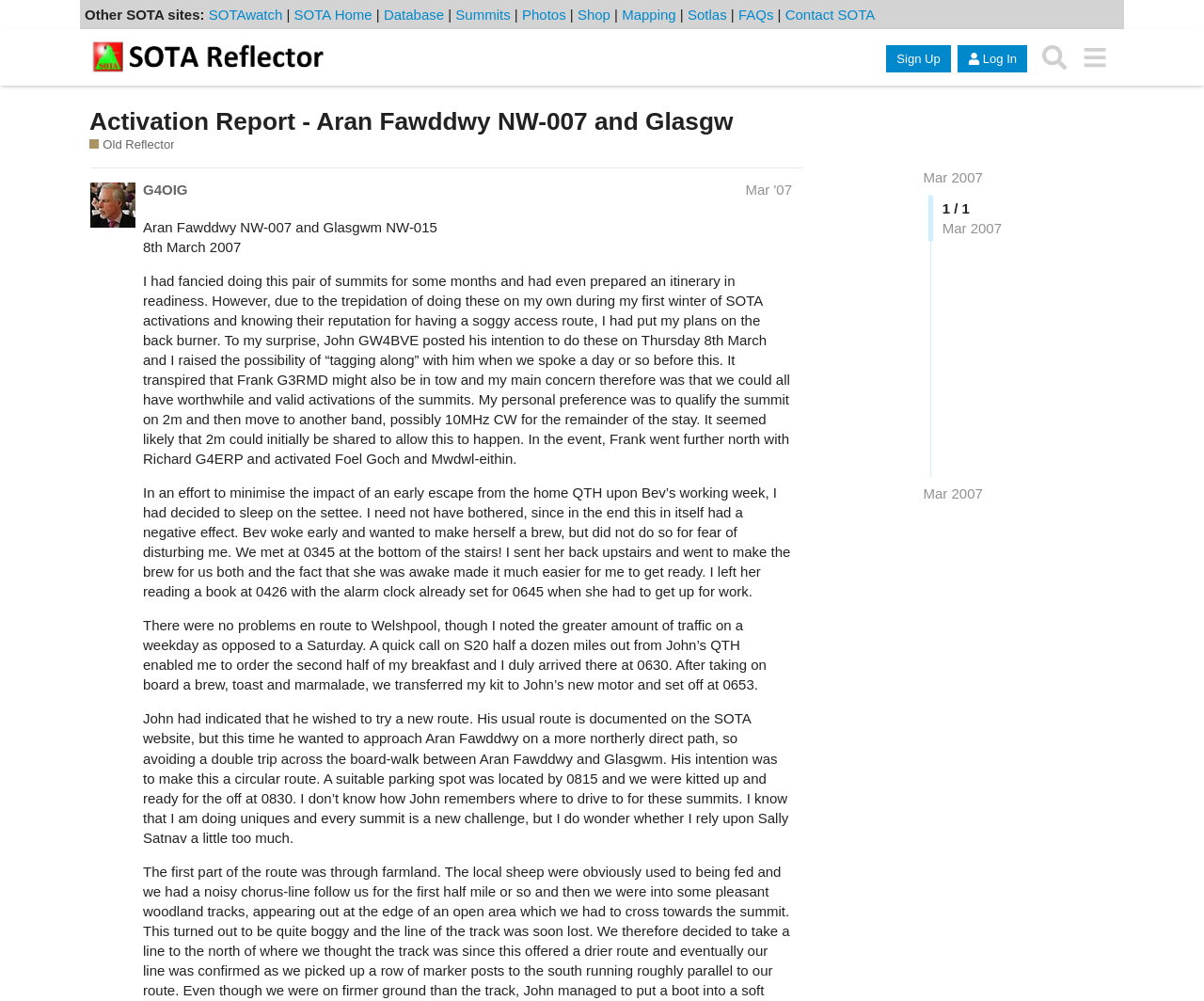Locate the bounding box coordinates of the area where you should click to accomplish the instruction: "View Photos".

[0.434, 0.007, 0.47, 0.023]